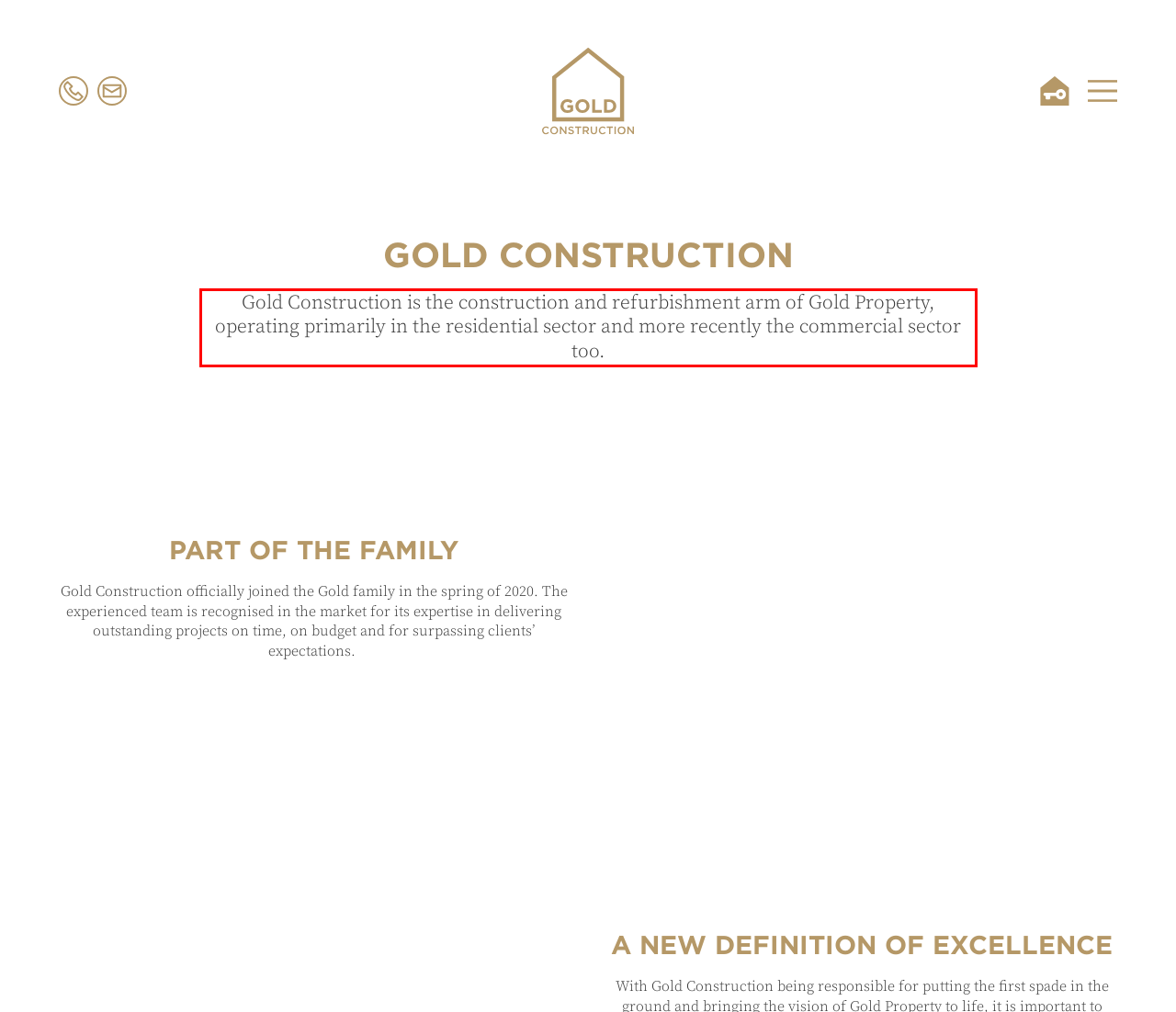Examine the webpage screenshot and use OCR to recognize and output the text within the red bounding box.

Gold Construction is the construction and refurbishment arm of Gold Property, operating primarily in the residential sector and more recently the commercial sector too.